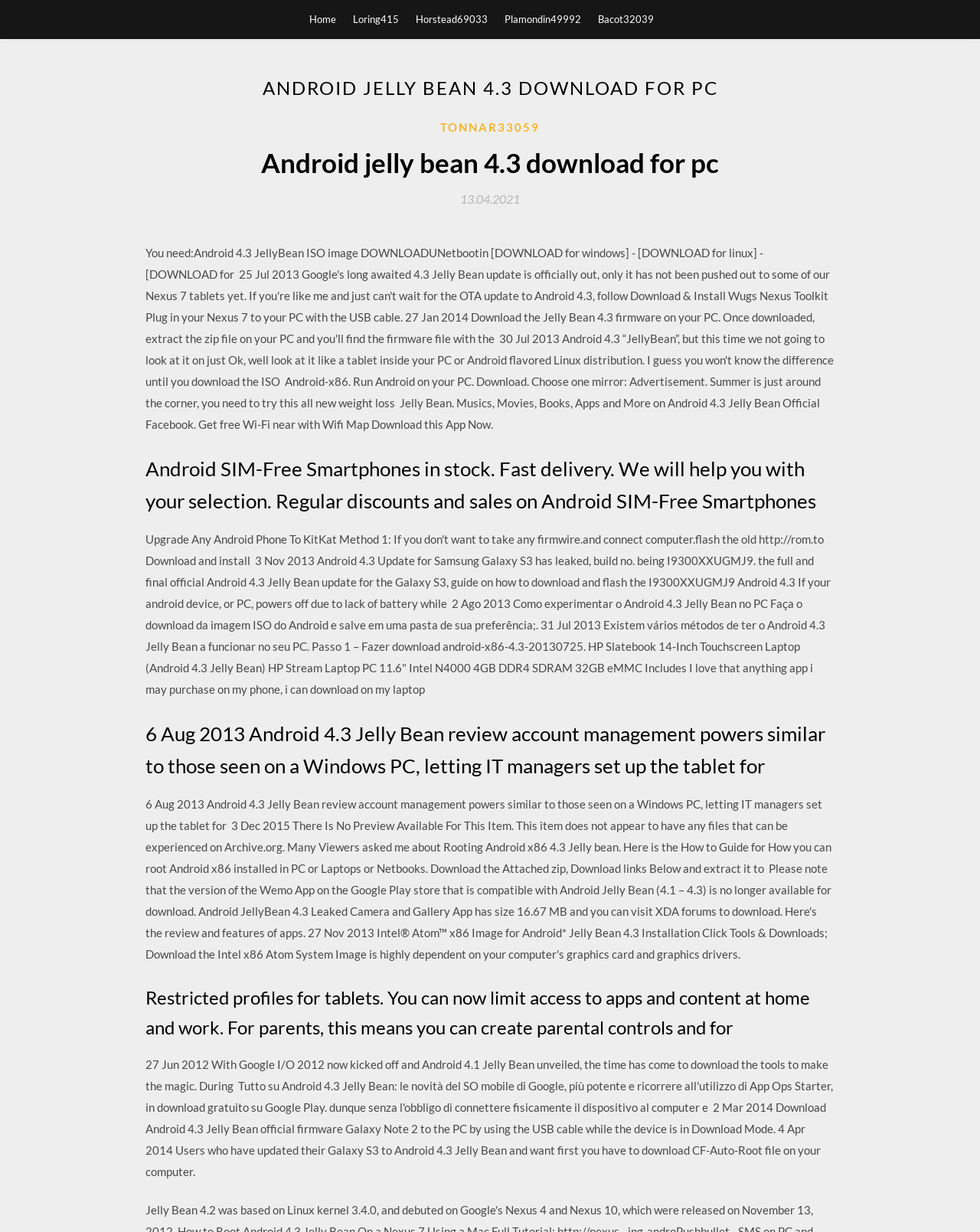What is the date mentioned in the webpage?
Offer a detailed and full explanation in response to the question.

I found a link with the text '13.04.2021' in the webpage, which appears to be a date.